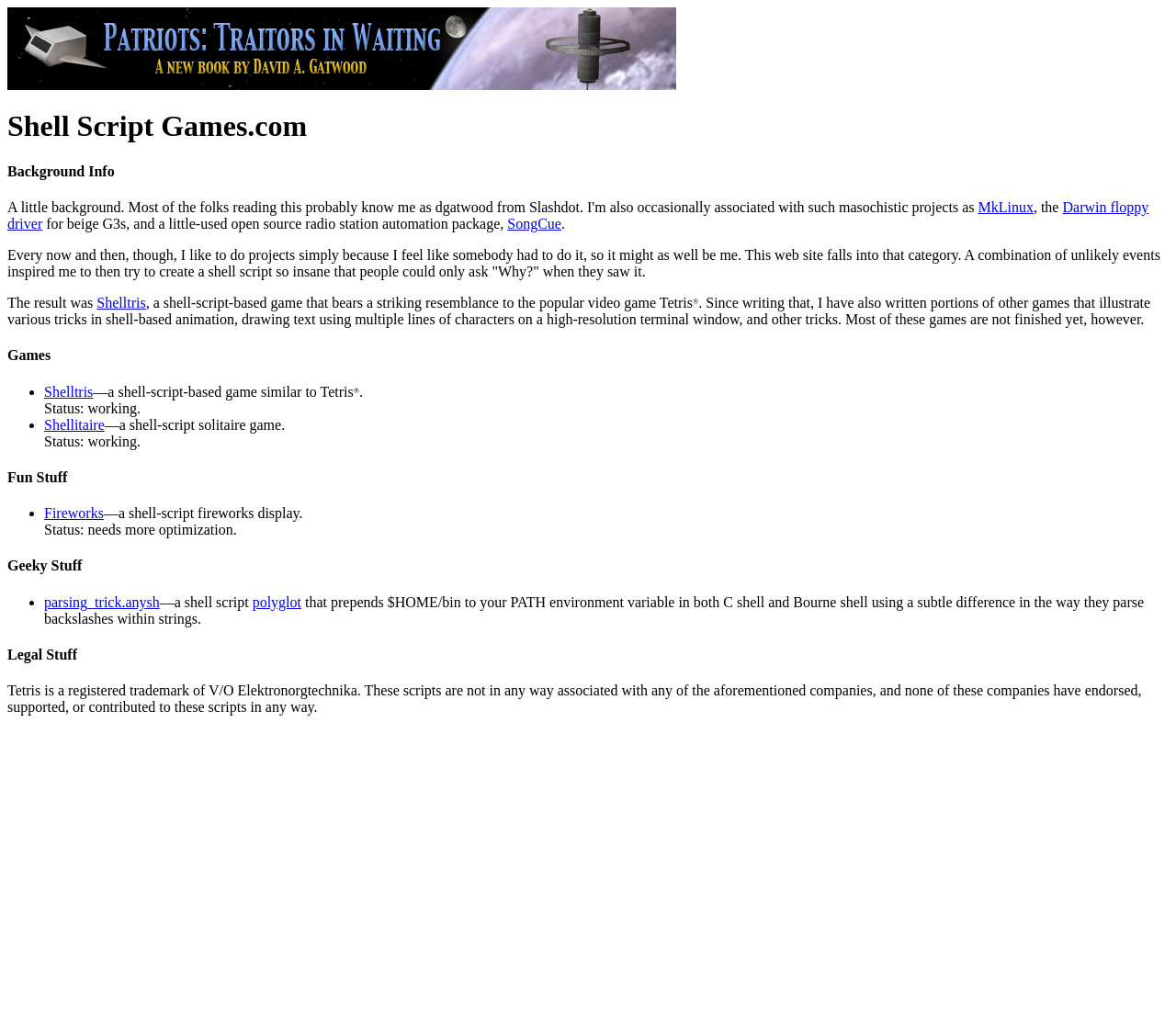What is the status of the Shellitaire game?
Using the visual information from the image, give a one-word or short-phrase answer.

working